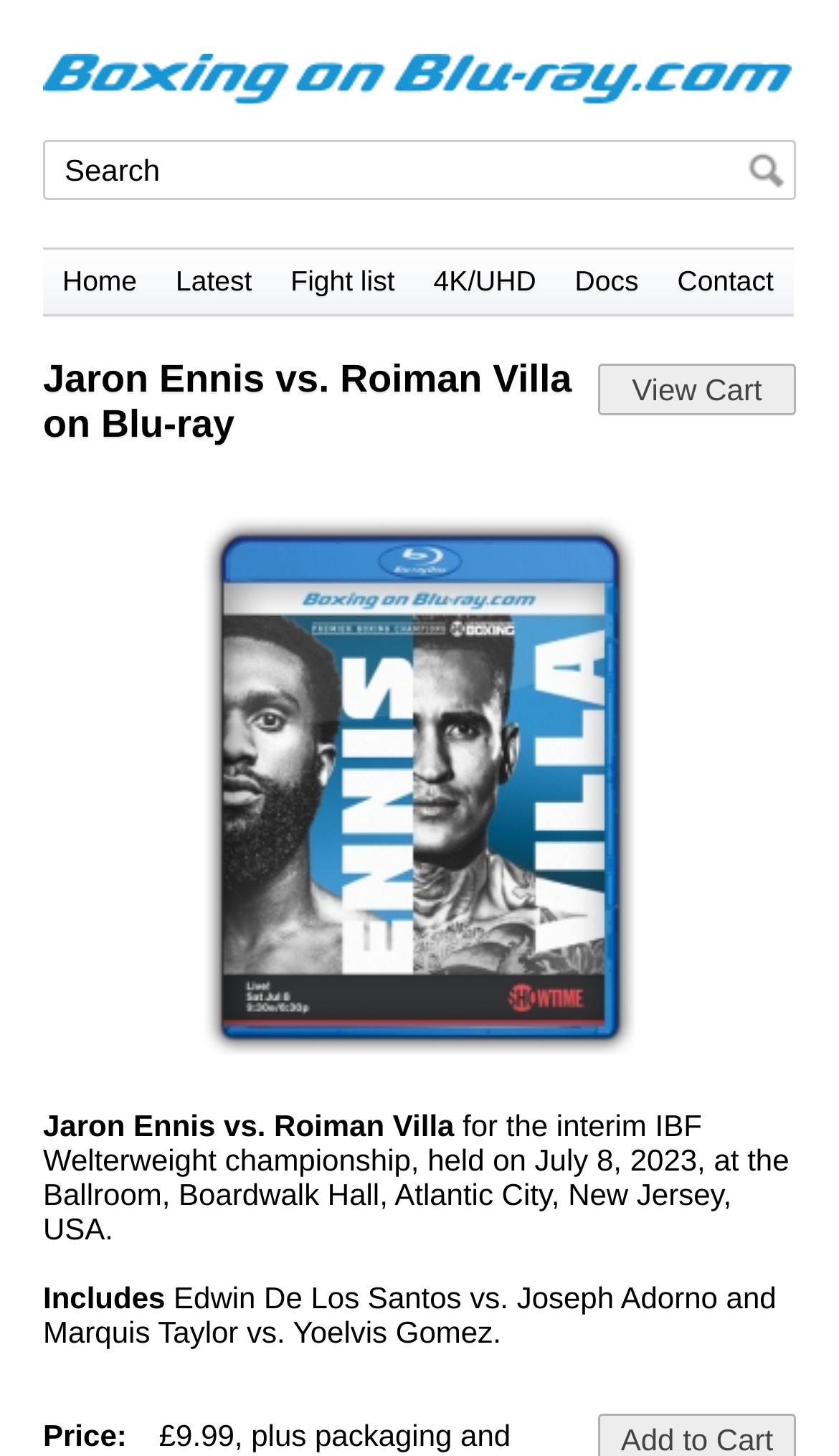Based on the image, please respond to the question with as much detail as possible:
What is the purpose of the 'View Cart' button?

The 'View Cart' button is typically used to view the items that have been added to the shopping cart, allowing the user to review and manage their purchases.